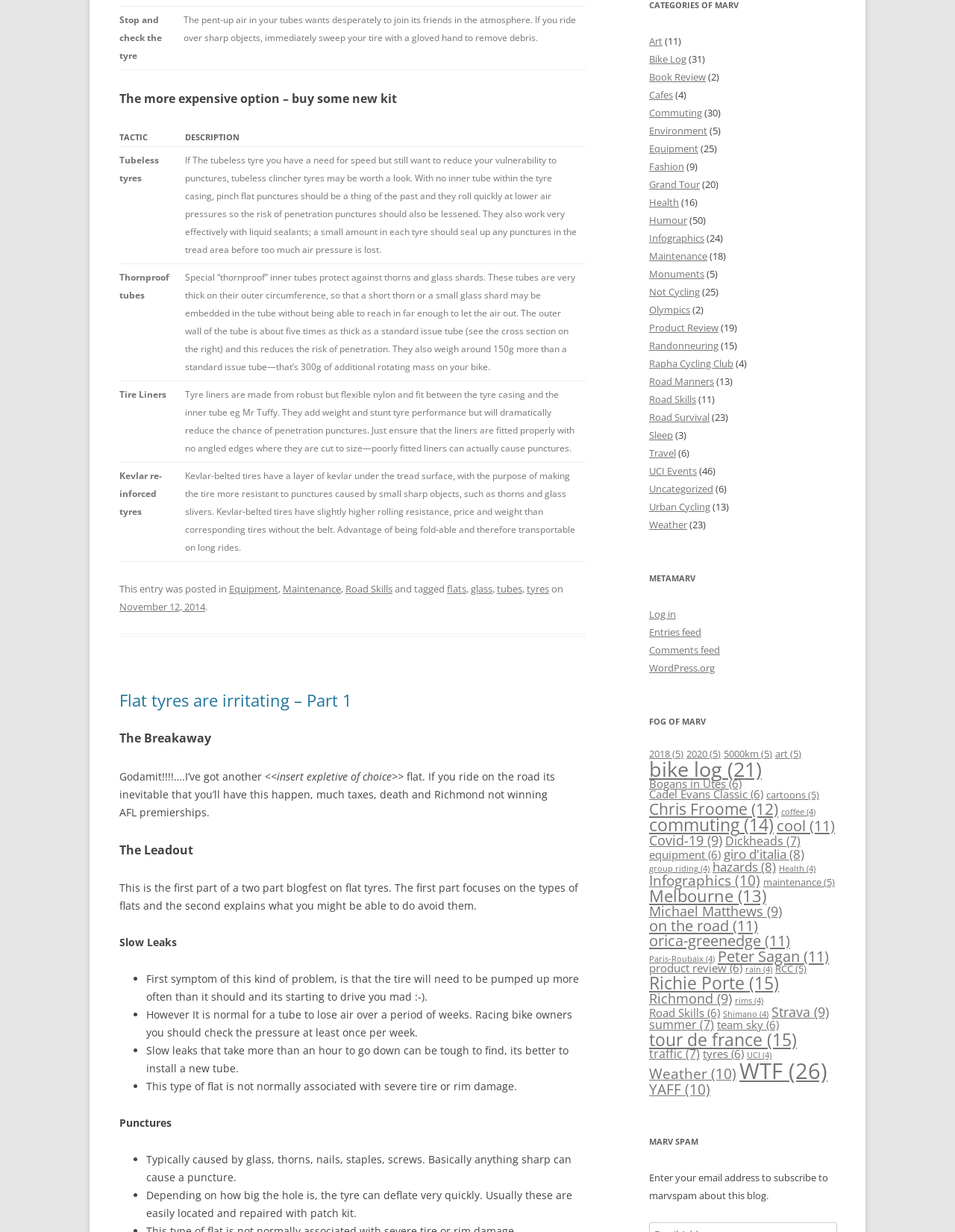Predict the bounding box of the UI element based on this description: "Cadel Evans Classic (6)".

[0.68, 0.639, 0.799, 0.651]